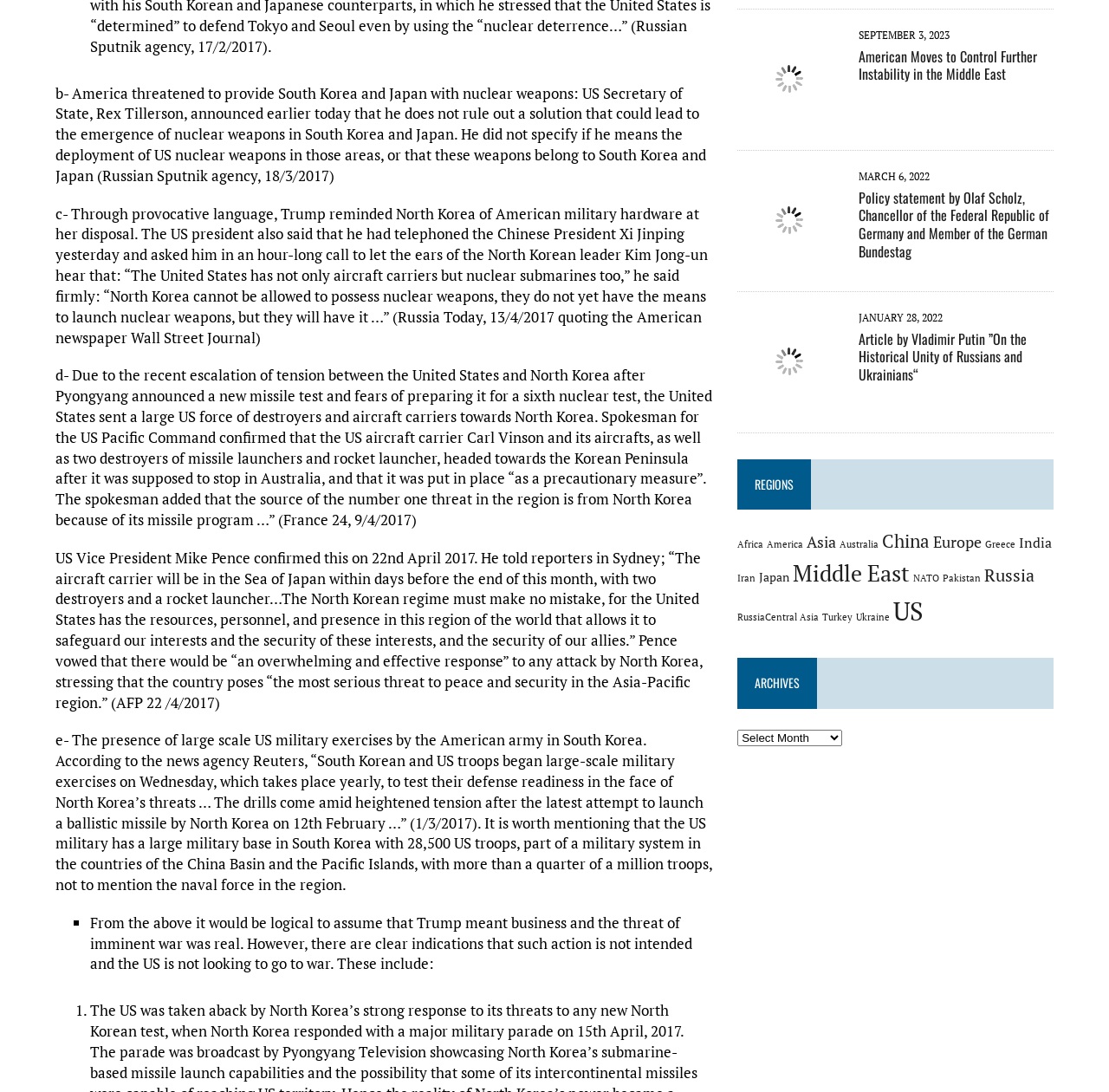Identify the bounding box coordinates for the element you need to click to achieve the following task: "Click on the link 'Policy statement by Olaf Scholz, Chancellor of the Federal Republic of Germany and Member of the German Bundestag'". The coordinates must be four float values ranging from 0 to 1, formatted as [left, top, right, bottom].

[0.665, 0.229, 0.759, 0.247]